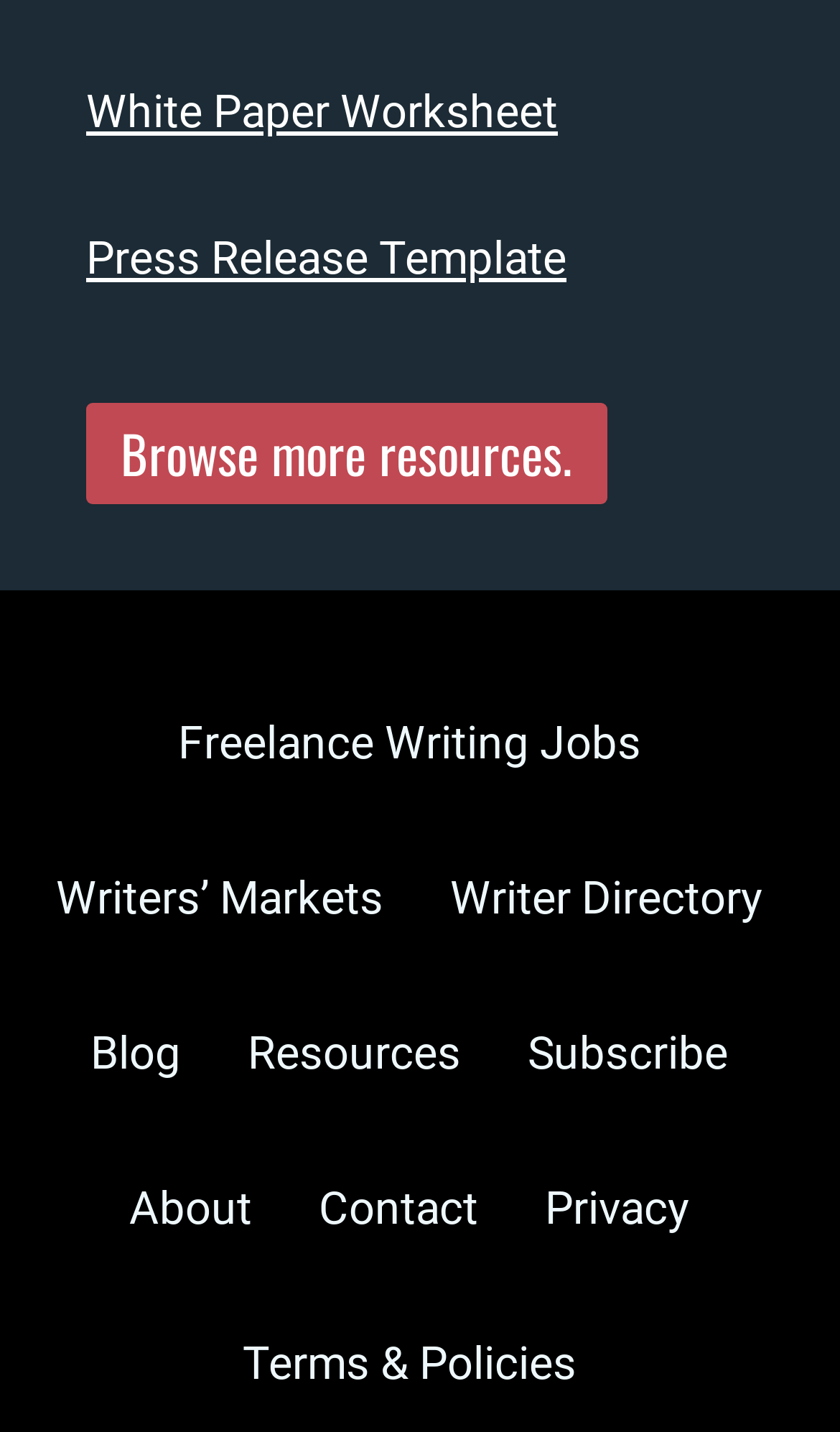What is the middle link in the middle section?
Provide a thorough and detailed answer to the question.

The middle section of the webpage contains three links, and the middle one is 'Writer Directory'. This link is positioned in the middle of the page, with y-coordinates ranging from 0.61 to 0.646.